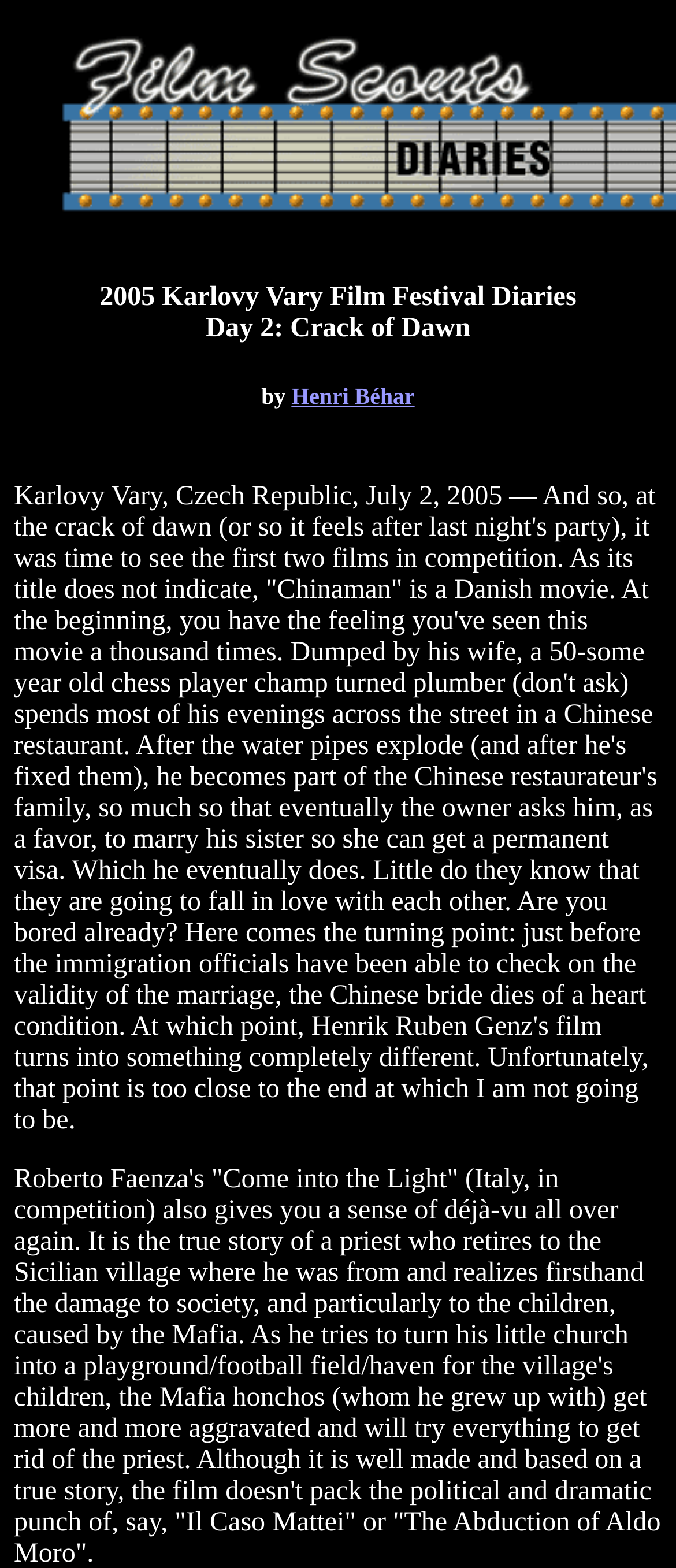Based on the element description: "Henri Béhar", identify the UI element and provide its bounding box coordinates. Use four float numbers between 0 and 1, [left, top, right, bottom].

[0.431, 0.245, 0.613, 0.261]